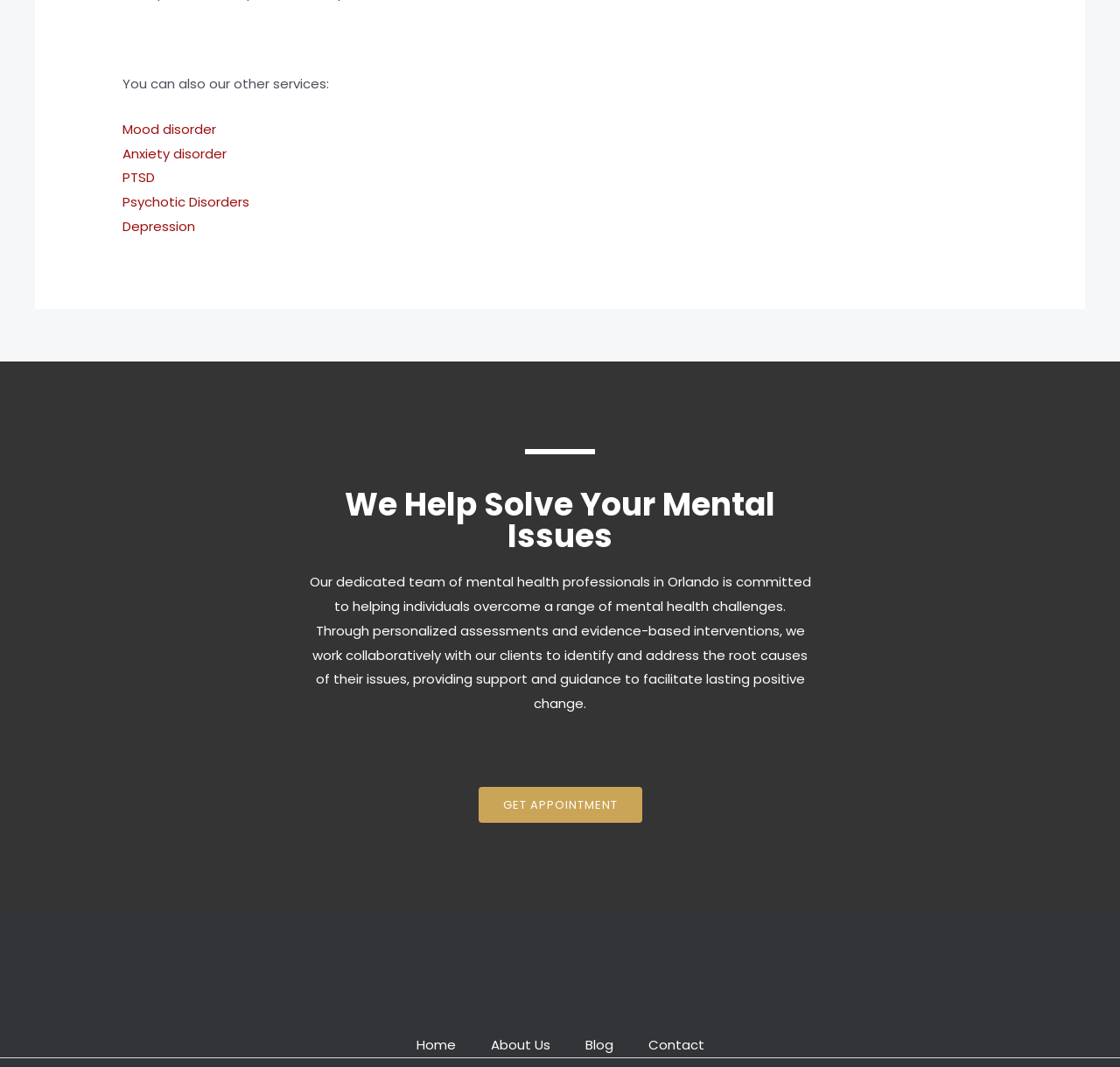Specify the bounding box coordinates of the element's area that should be clicked to execute the given instruction: "Read the latest articles". The coordinates should be four float numbers between 0 and 1, i.e., [left, top, right, bottom].

None